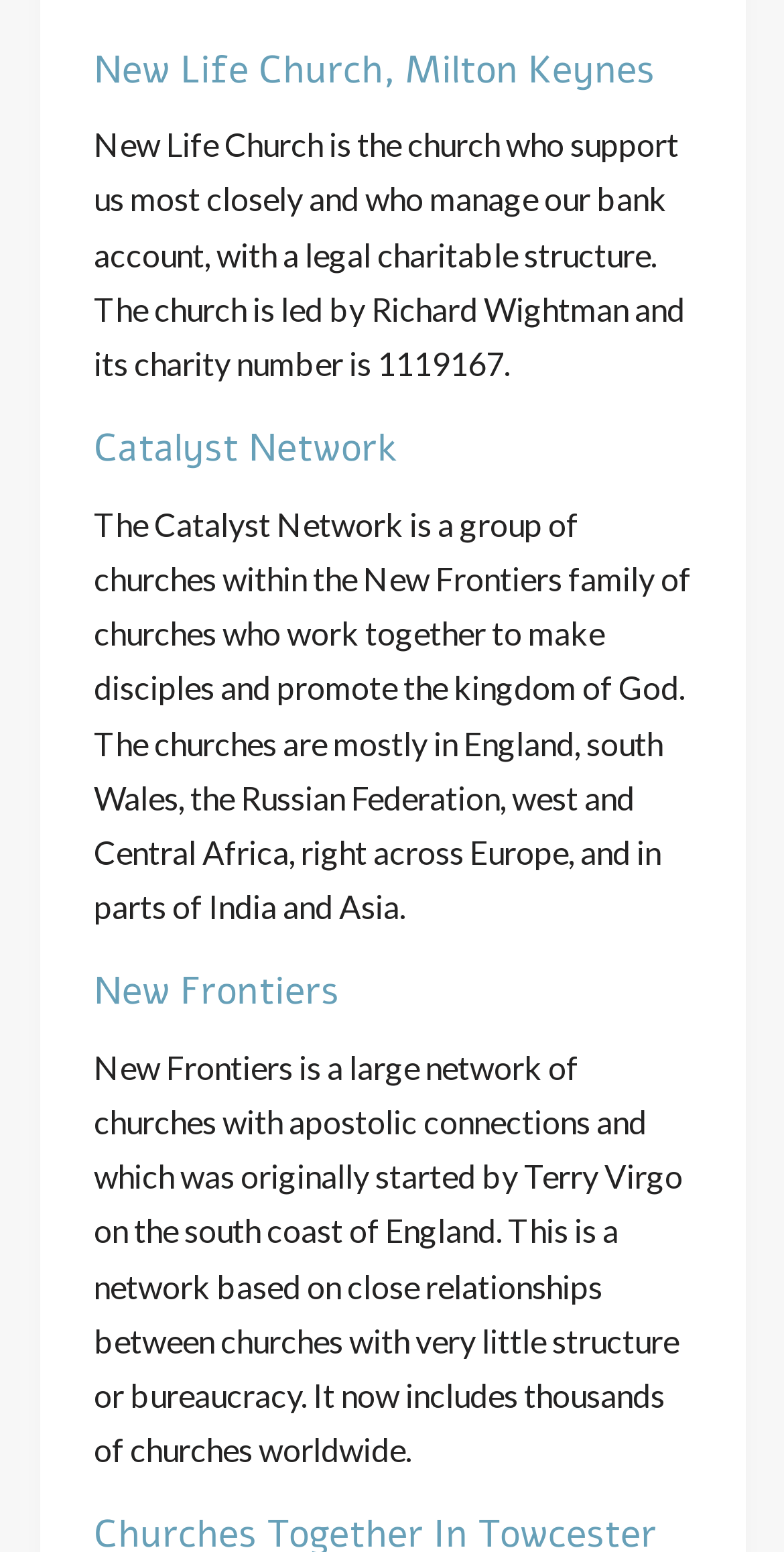Give the bounding box coordinates for the element described as: "New Life Church, Milton Keynes".

[0.119, 0.028, 0.835, 0.062]